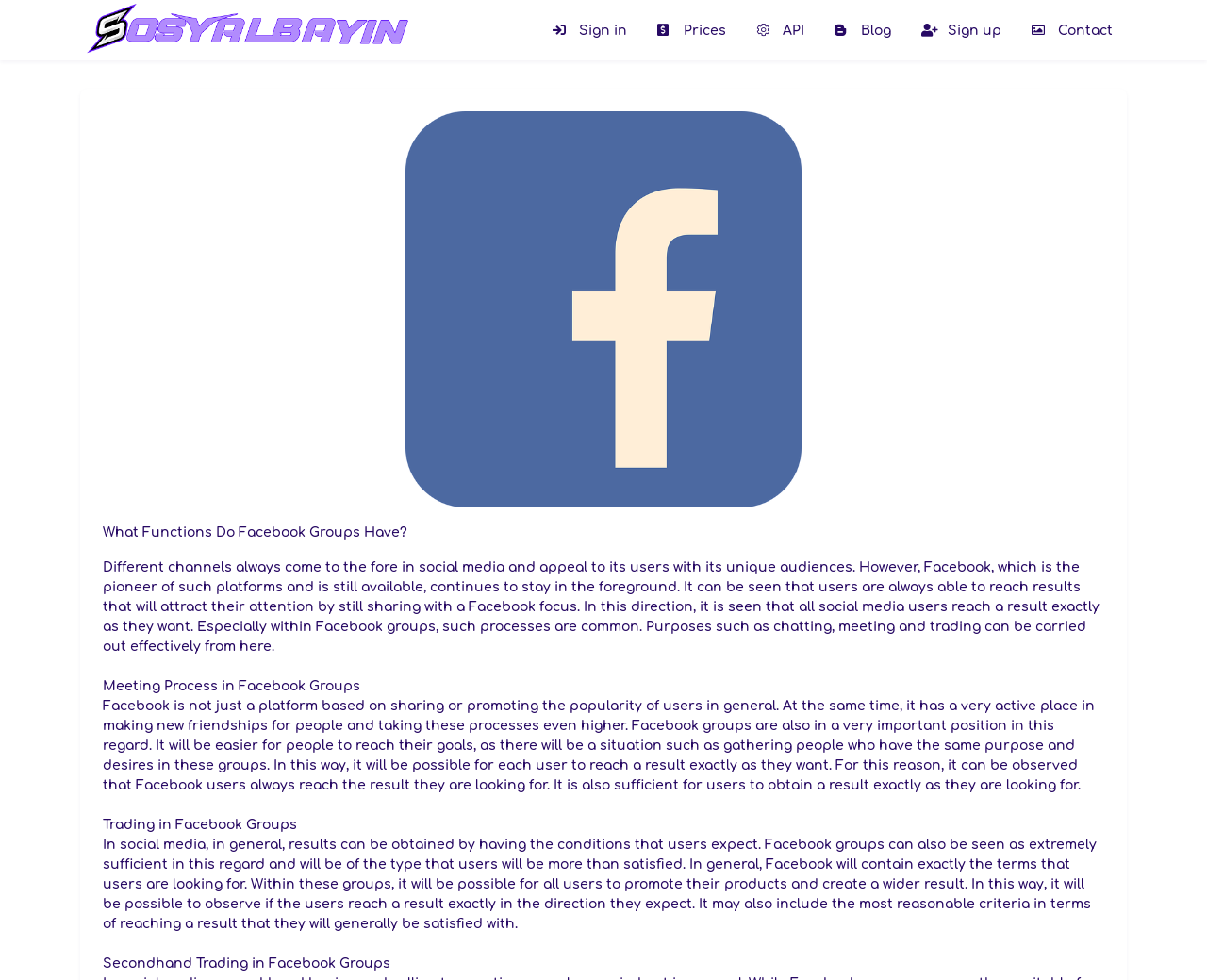Give a comprehensive overview of the webpage, including key elements.

The webpage is about Facebook groups and their various functions. At the top, there are six links aligned horizontally, including "Sign in", "Prices", "API", "Blog", "Sign up", and "Contact". Below these links, there is a large image that takes up most of the width of the page. 

The main content of the page is divided into four sections, each with a heading. The first section has a long paragraph that discusses how Facebook groups allow users to reach their desired results by sharing content with a focus on Facebook. The second section, titled "Meeting Process in Facebook Groups", is located below the first section. 

The third section, titled "Facebook is not just a platform...", is located below the second section and discusses how Facebook groups facilitate making new friendships and achieving goals. The fourth section, titled "Trading in Facebook Groups", is located below the third section and explains how Facebook groups enable users to promote their products and achieve desired results. 

The final section, titled "Secondhand Trading in Facebook Groups", is located at the bottom of the page and discusses the possibility of secondhand trading within Facebook groups. Overall, the webpage provides information on the various functions and benefits of using Facebook groups.